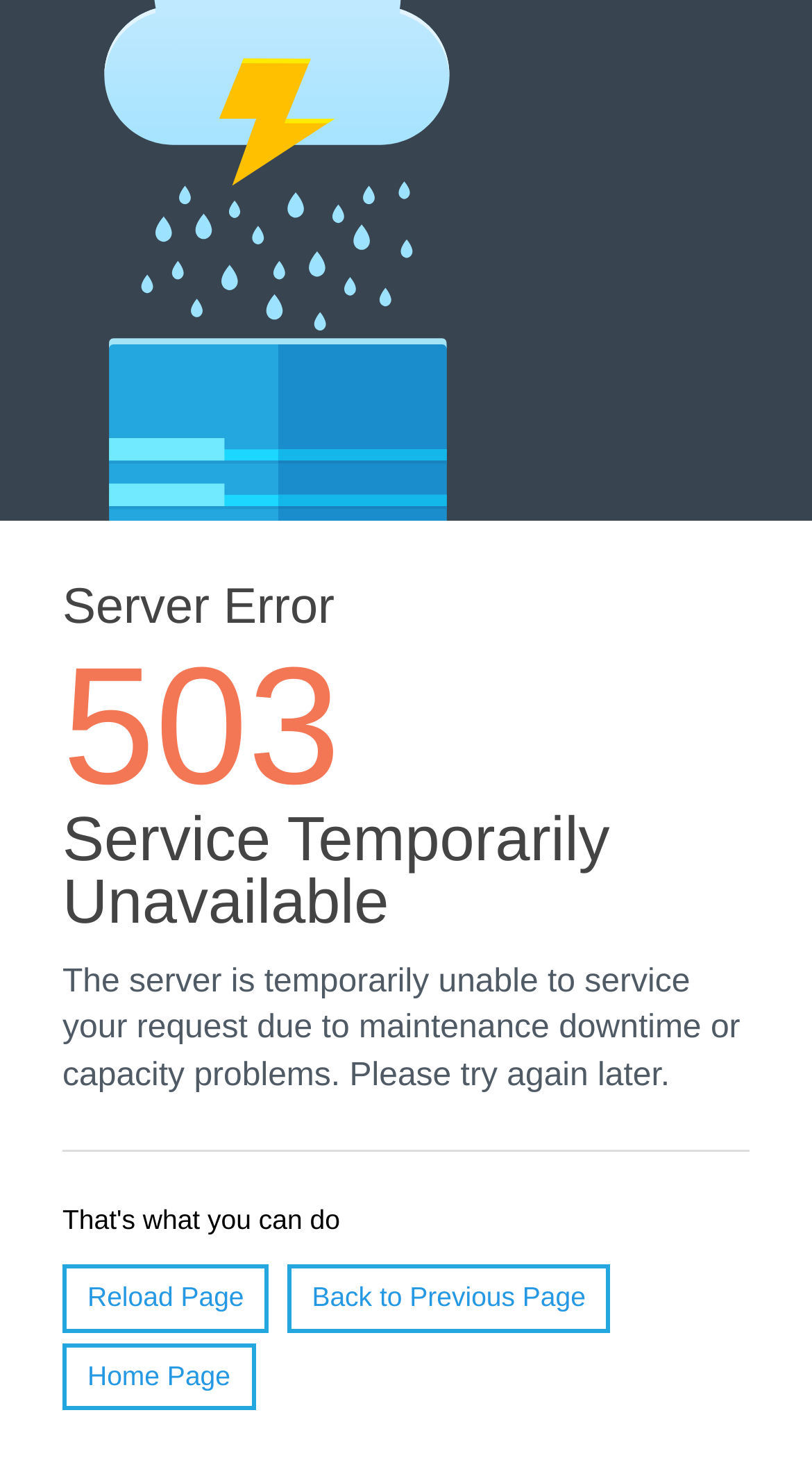What can the user do to resolve the issue?
Refer to the image and give a detailed response to the question.

The question can be answered by looking at the static text which suggests that the user should try again later to resolve the issue. There are also links provided to 'Reload Page', 'Back to Previous Page', and 'Home Page' which can be used to try again or navigate to a different page.